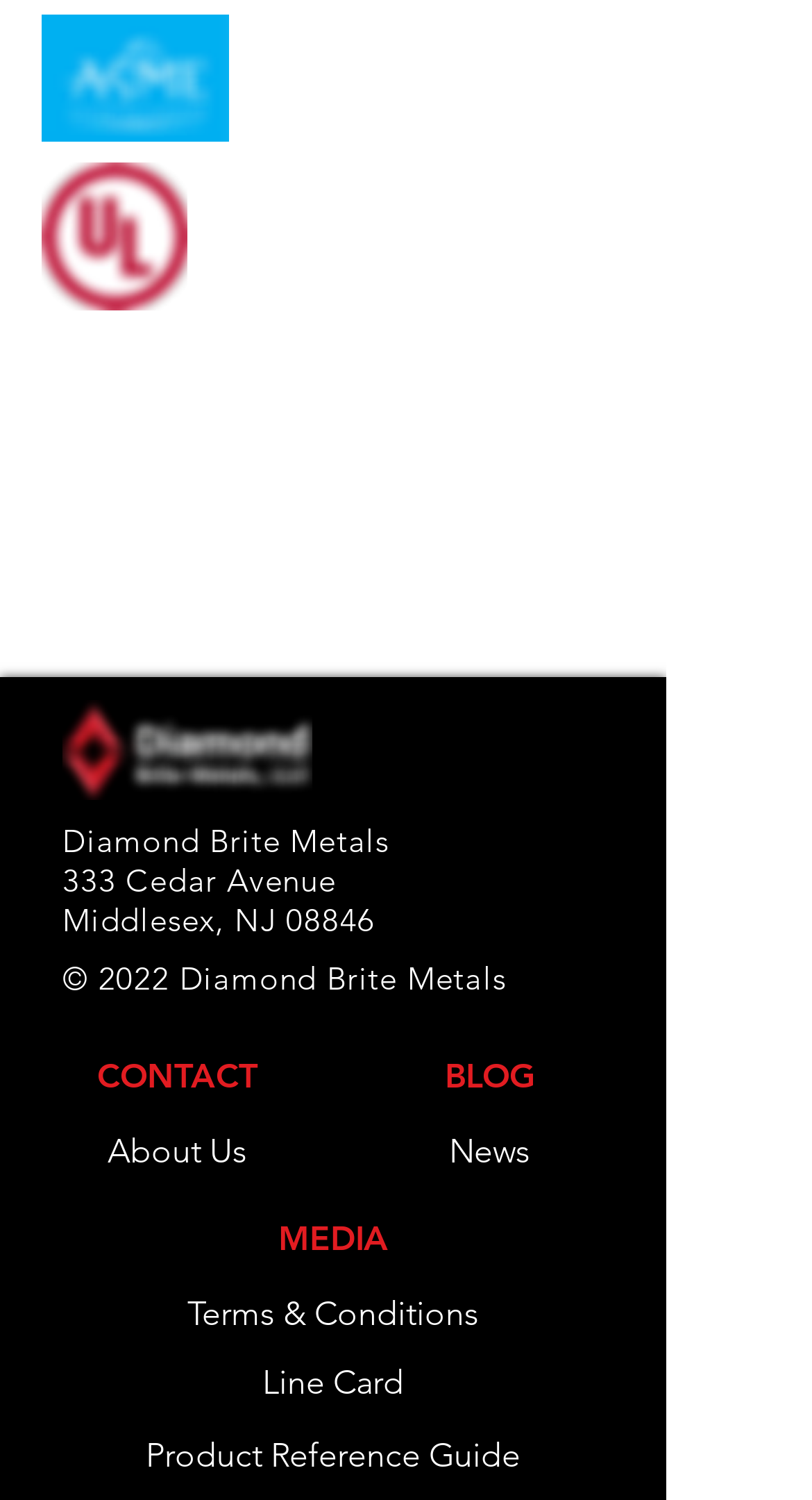Please pinpoint the bounding box coordinates for the region I should click to adhere to this instruction: "View the Product Reference Guide".

[0.179, 0.942, 0.641, 1.0]